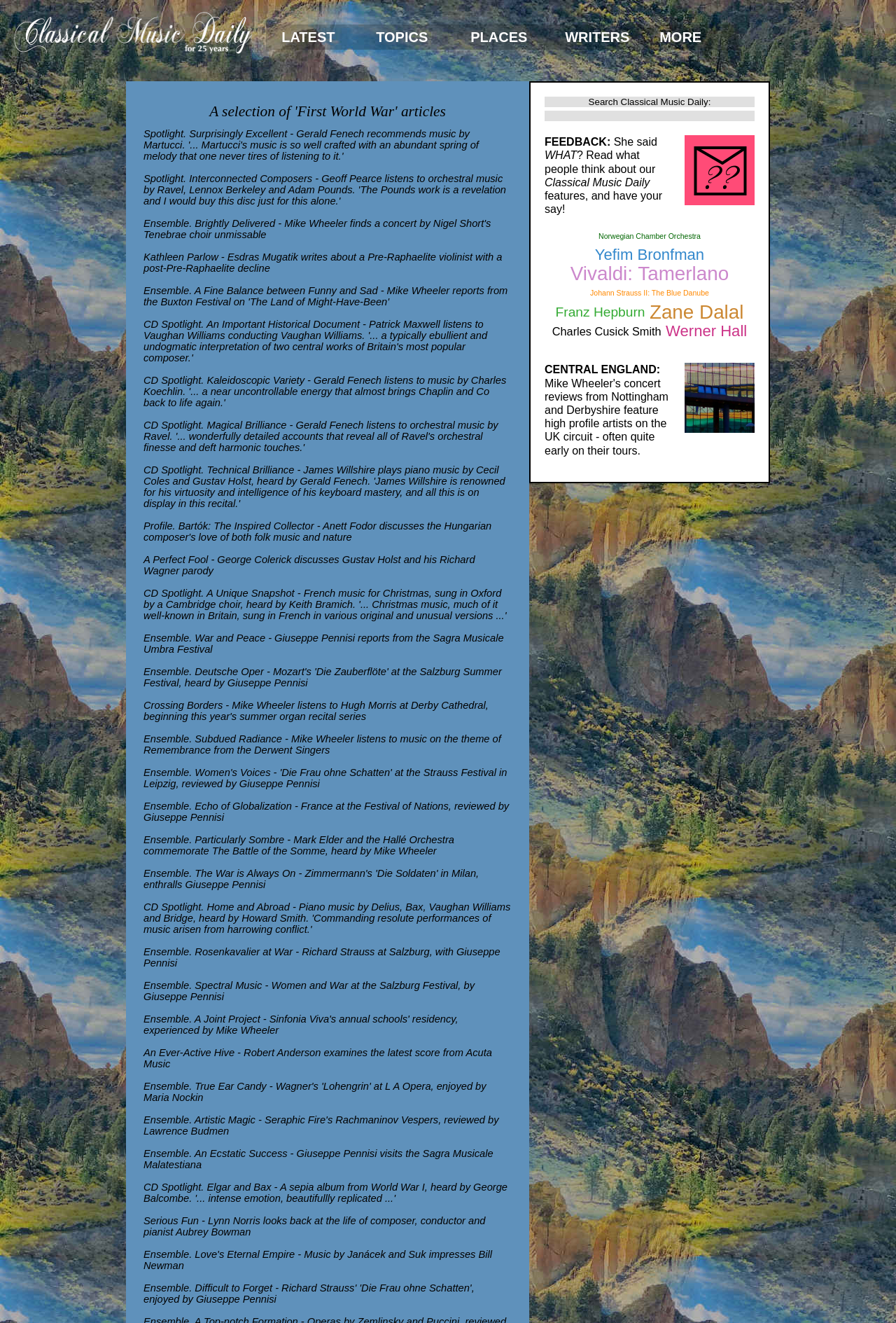How many images are there on the webpage?
Based on the image content, provide your answer in one word or a short phrase.

4